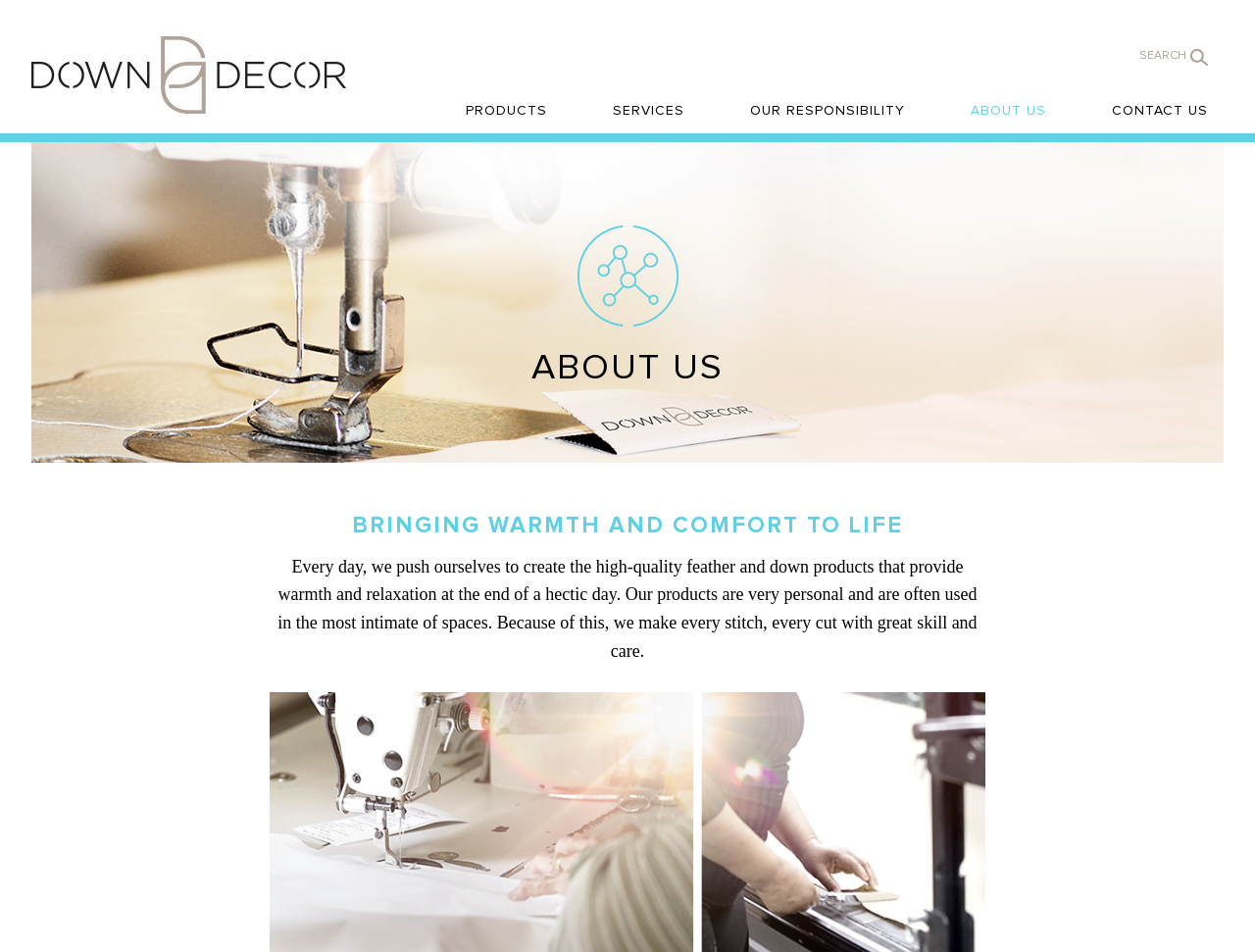Find the bounding box coordinates for the element described here: "SEARCH".

[0.908, 0.051, 0.962, 0.069]